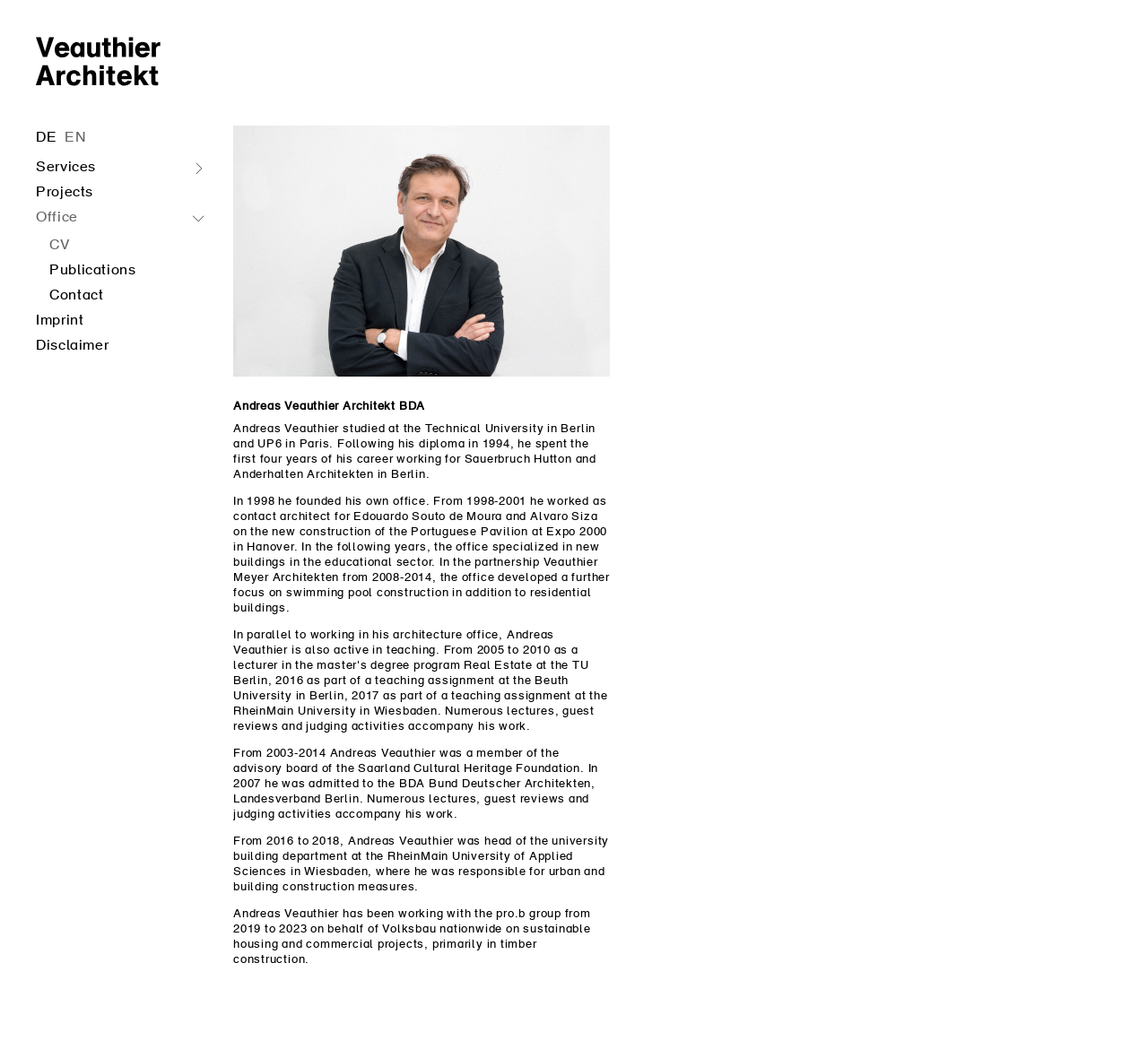From the element description Publications, predict the bounding box coordinates of the UI element. The coordinates must be specified in the format (top-left x, top-left y, bottom-right x, bottom-right y) and should be within the 0 to 1 range.

[0.043, 0.248, 0.119, 0.272]